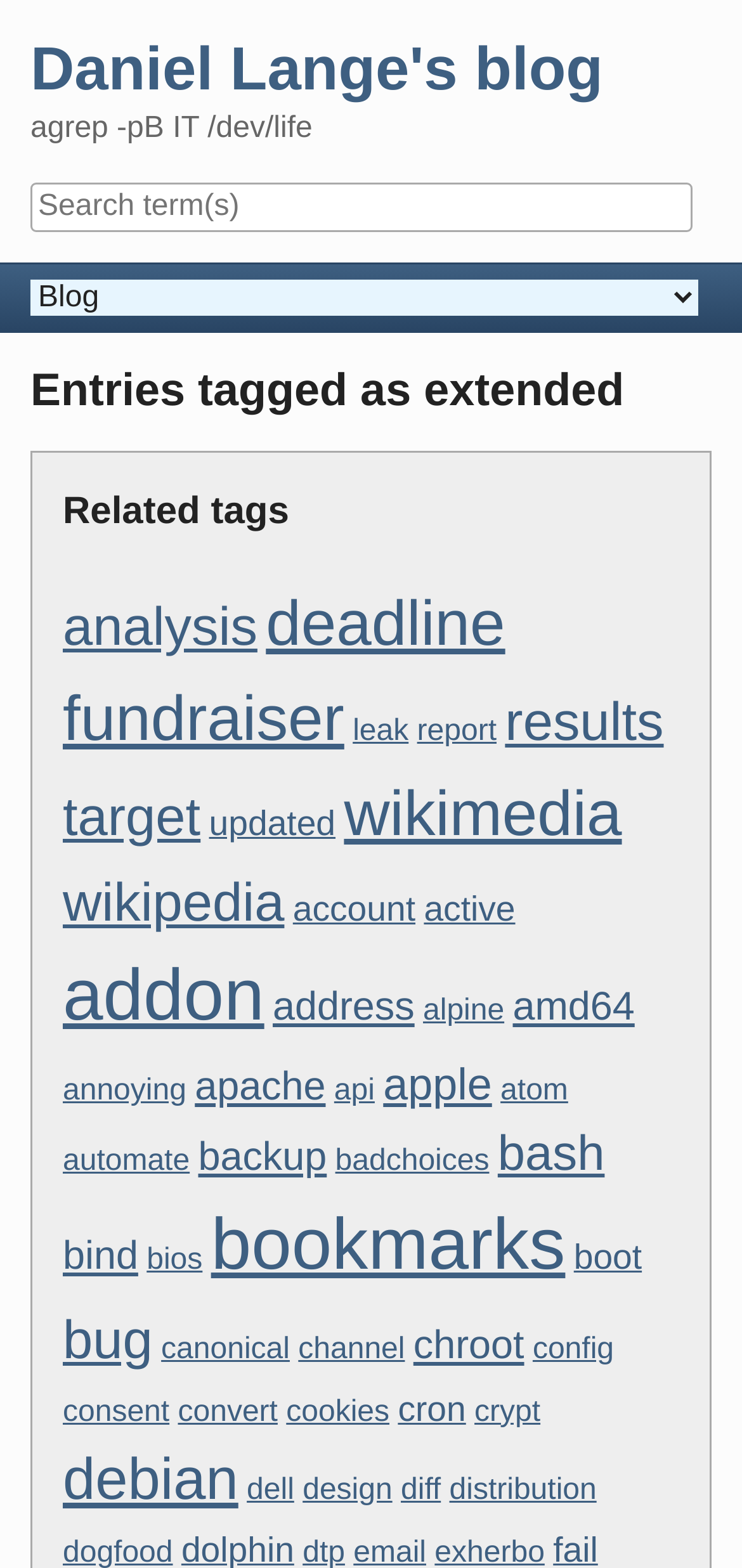Provide the bounding box coordinates of the area you need to click to execute the following instruction: "Search for something".

[0.041, 0.116, 0.934, 0.148]